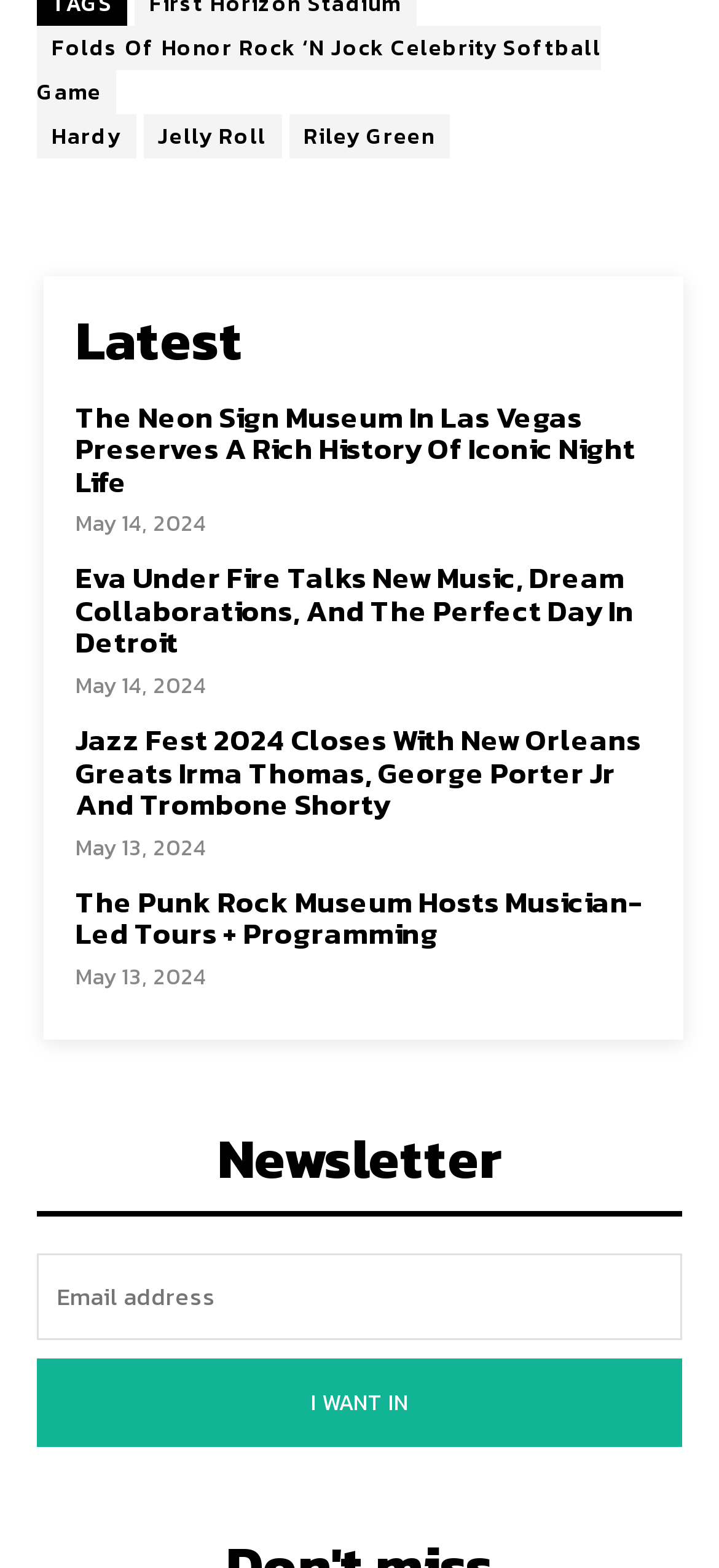Can you specify the bounding box coordinates of the area that needs to be clicked to fulfill the following instruction: "Check the date of the article 'Jazz Fest 2024 Closes With New Orleans Greats Irma Thomas, George Porter Jr And Trombone Shorty'"?

[0.105, 0.53, 0.287, 0.551]